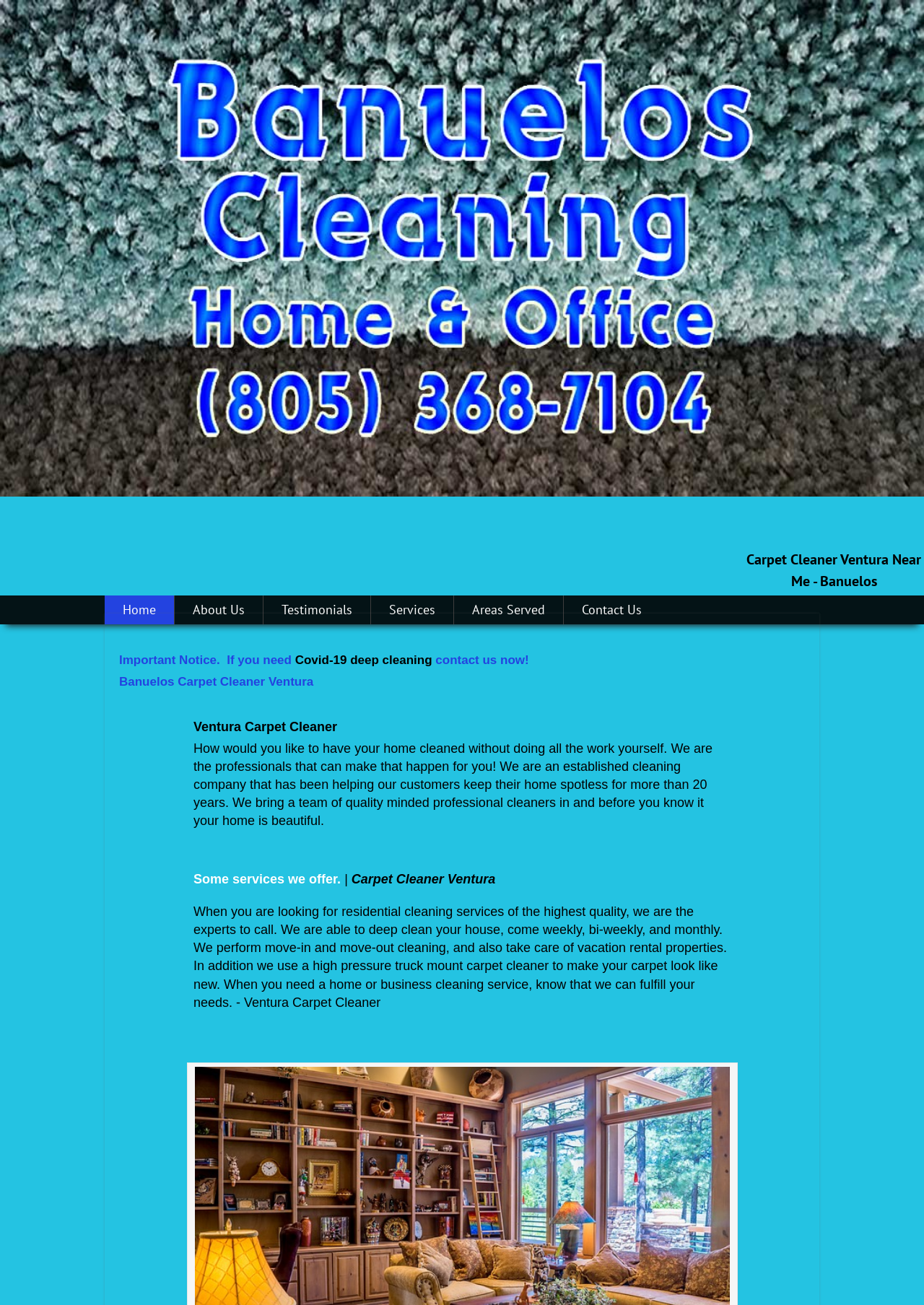How long has the company been in business?
Answer the question with a single word or phrase by looking at the picture.

more than 20 years